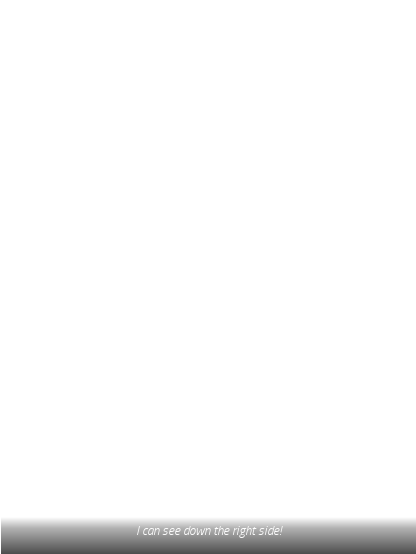Describe the image in great detail, covering all key points.

The image displays a view from a driver's perspective, likely while towing, showcasing the right side of the vehicle. Accompanying the image is the caption, "I can see down the right side!" This emphasizes the enhanced visibility provided by a towing mirror or camera system, which helps drivers maintain awareness of their surroundings, particularly when maneuvering larger vehicles like caravans. This perspective is crucial for safety and is particularly beneficial when making turns or changing lanes while towing. The image is part of a larger article discussing the importance and functionality of rear view and towing mirrors in improving visibility during towing situations.